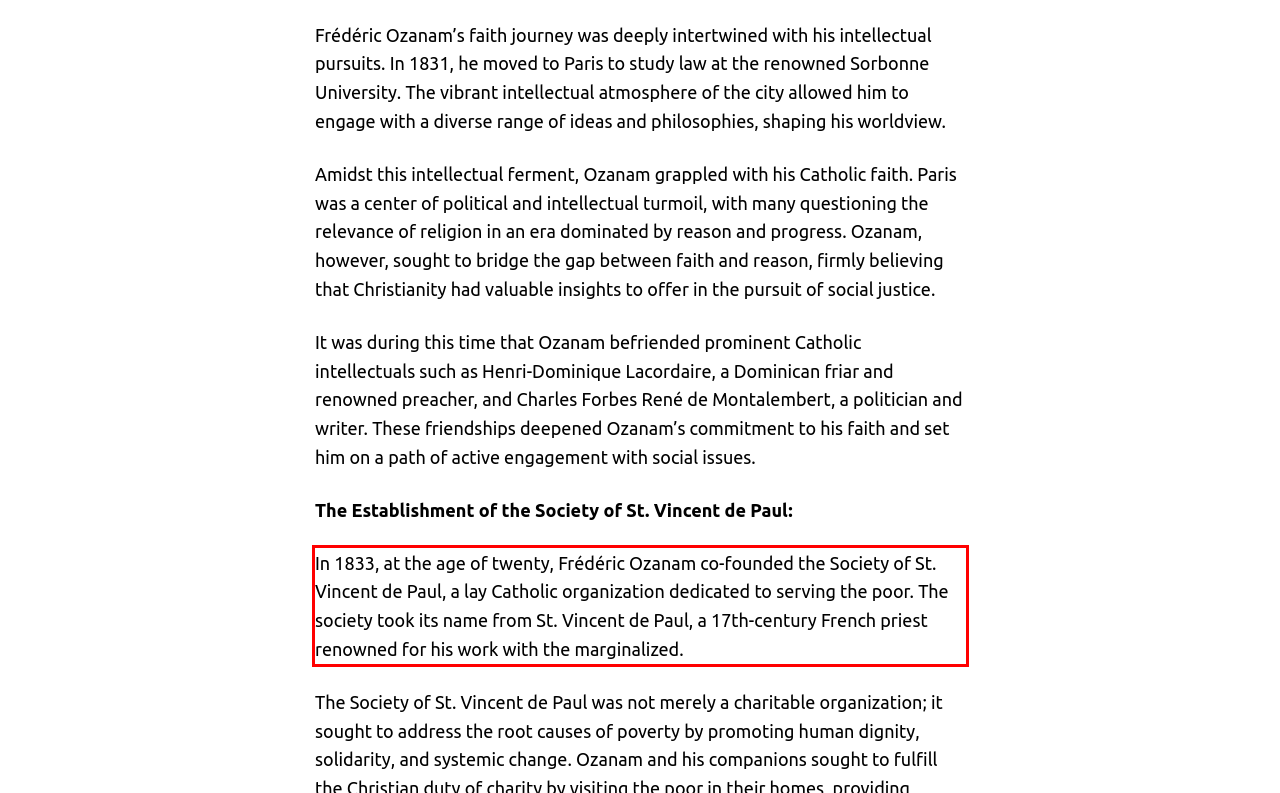Analyze the screenshot of the webpage and extract the text from the UI element that is inside the red bounding box.

In 1833, at the age of twenty, Frédéric Ozanam co-founded the Society of St. Vincent de Paul, a lay Catholic organization dedicated to serving the poor. The society took its name from St. Vincent de Paul, a 17th-century French priest renowned for his work with the marginalized.